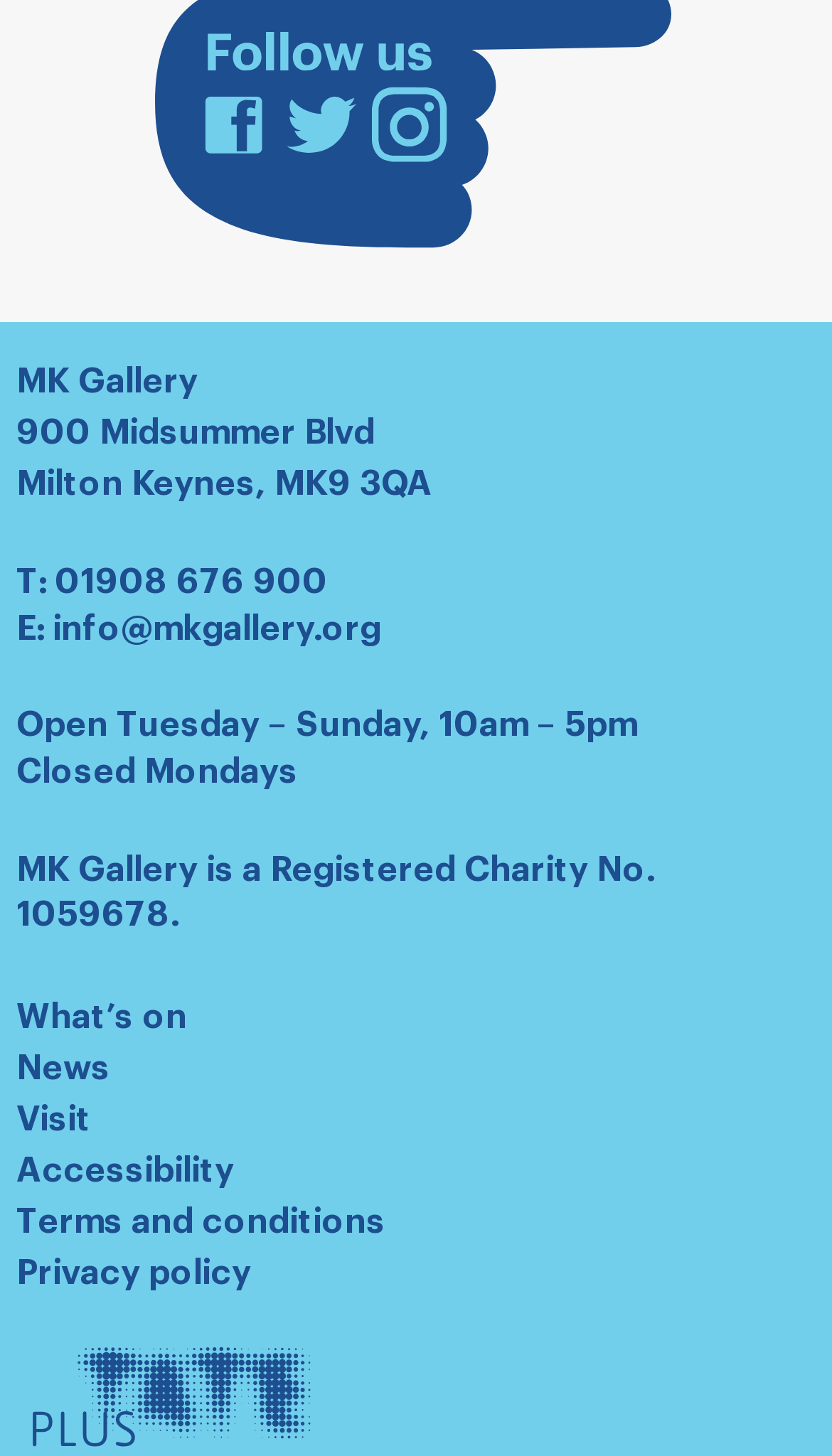Please identify the bounding box coordinates of the element's region that should be clicked to execute the following instruction: "View news". The bounding box coordinates must be four float numbers between 0 and 1, i.e., [left, top, right, bottom].

[0.02, 0.722, 0.133, 0.745]